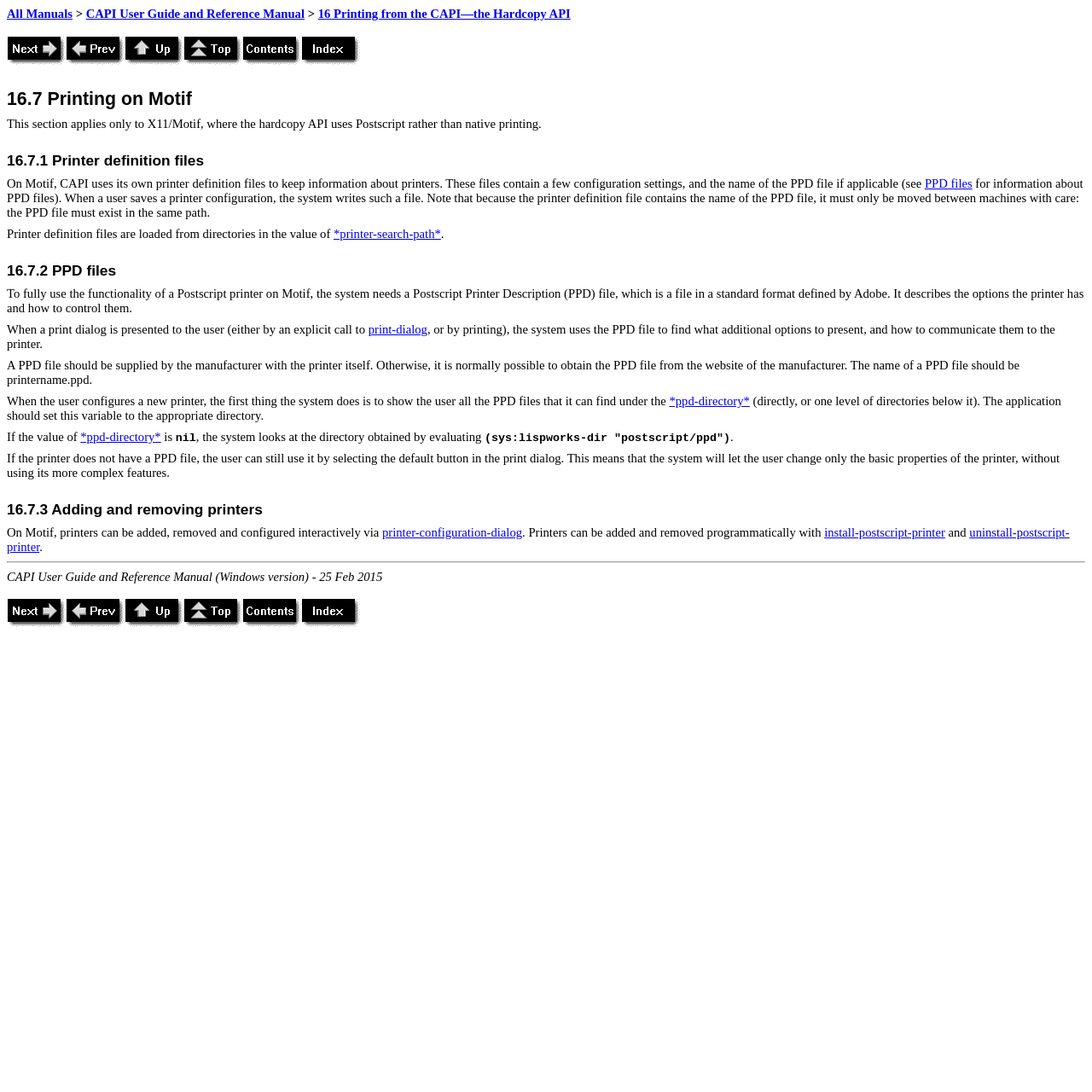Determine the bounding box coordinates of the clickable region to follow the instruction: "Go to 'CAPI User Guide and Reference Manual'".

[0.079, 0.006, 0.279, 0.019]